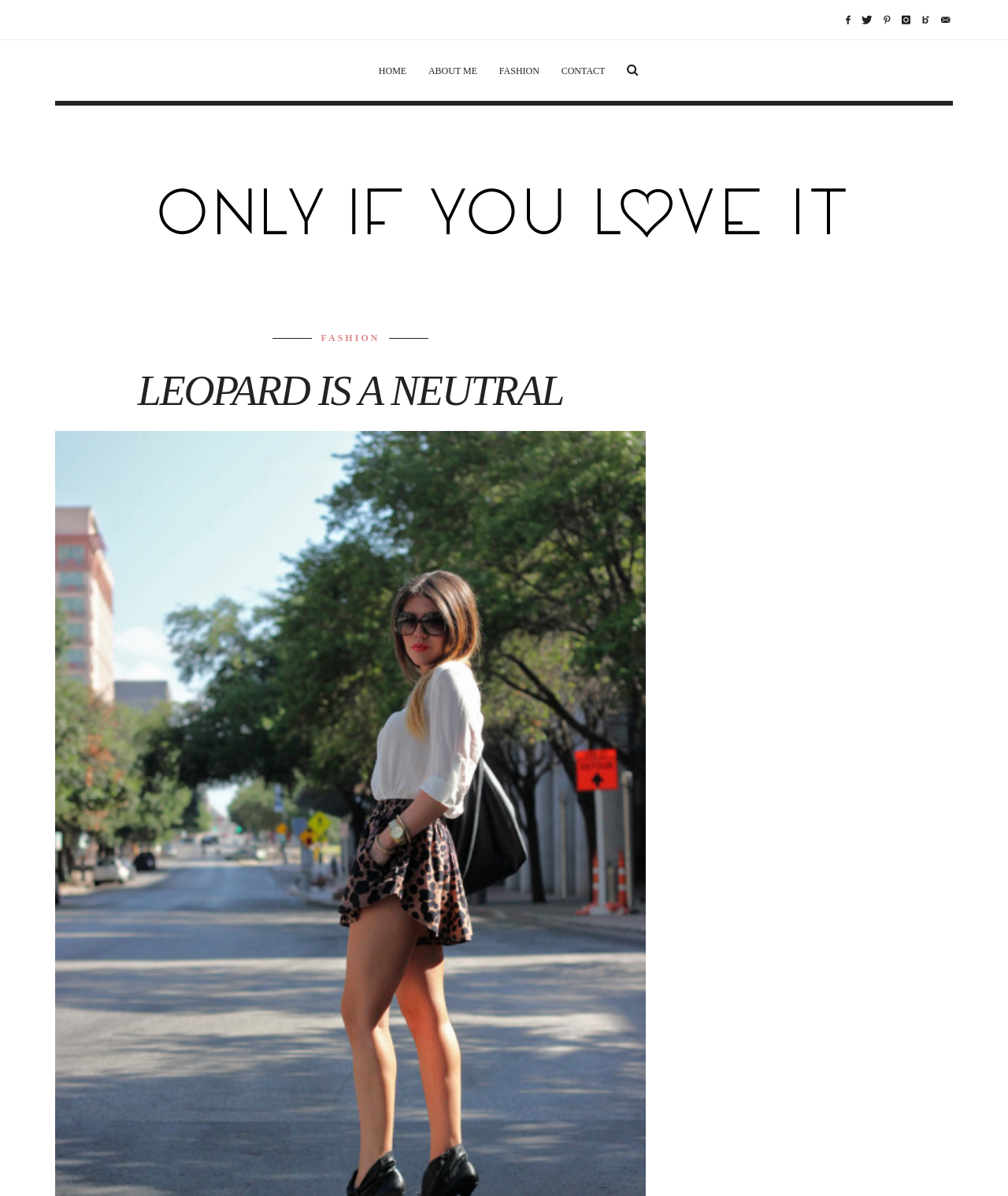How many social media links are there?
Please give a detailed answer to the question using the information shown in the image.

I found six link elements with Unicode characters '', '', '', '', '', and '' which are commonly used to represent social media icons. These links have bounding box coordinates of [0.839, 0.013, 0.848, 0.02], [0.855, 0.013, 0.87, 0.02], [0.877, 0.013, 0.888, 0.02], [0.895, 0.013, 0.908, 0.02], [0.914, 0.013, 0.927, 0.02], and [0.934, 0.013, 0.942, 0.02] respectively.